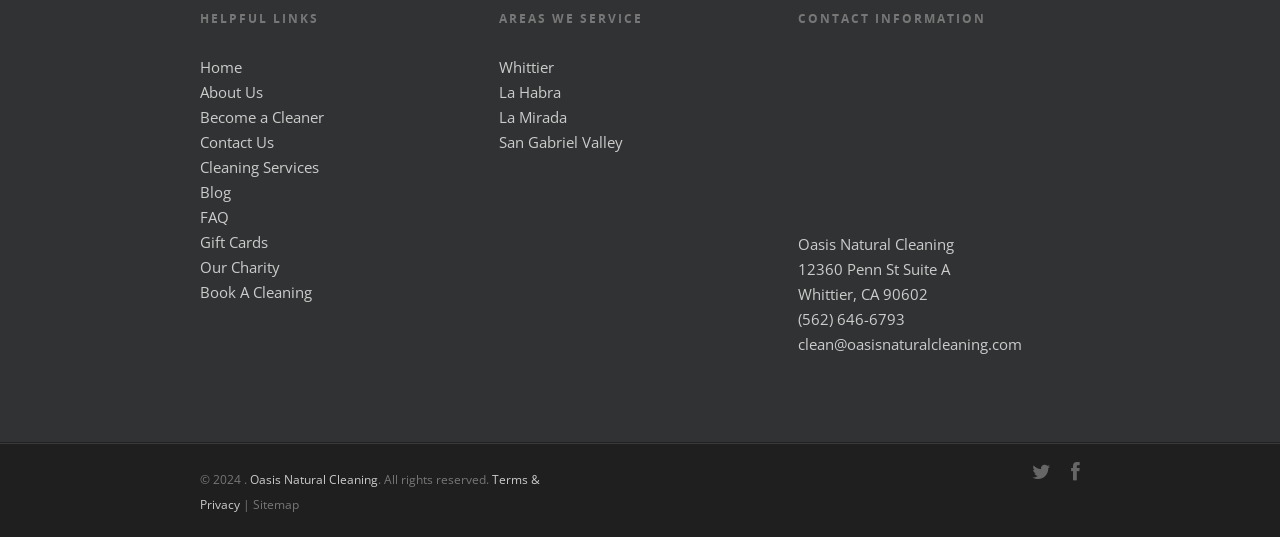How many areas are listed in the 'AREAS WE SERVICE' section?
Using the image provided, answer with just one word or phrase.

4